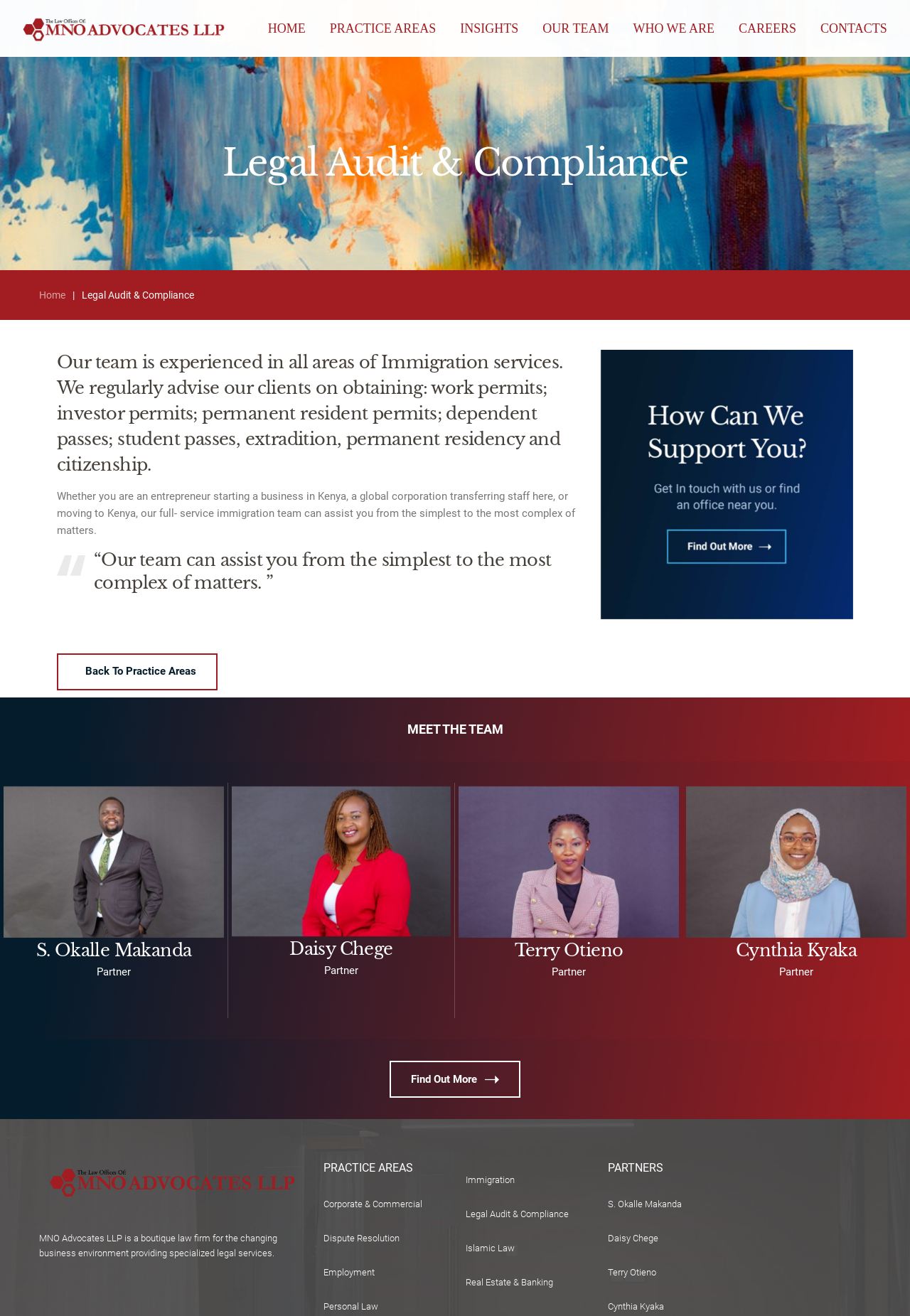Determine the bounding box coordinates of the UI element described by: "S. Okalle Makanda".

[0.668, 0.911, 0.749, 0.919]